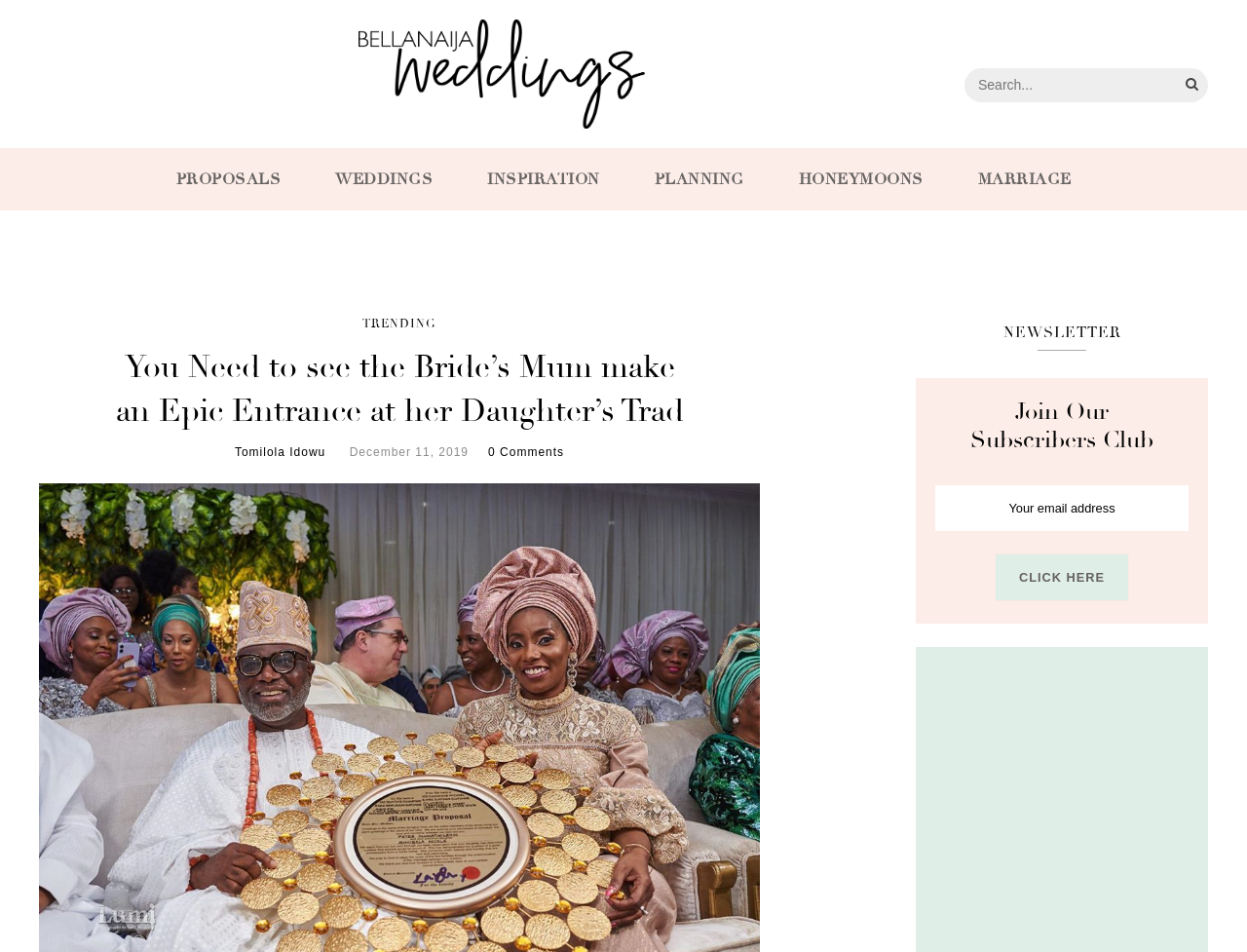Locate the bounding box coordinates of the clickable area needed to fulfill the instruction: "Search for something".

[0.773, 0.063, 0.969, 0.107]